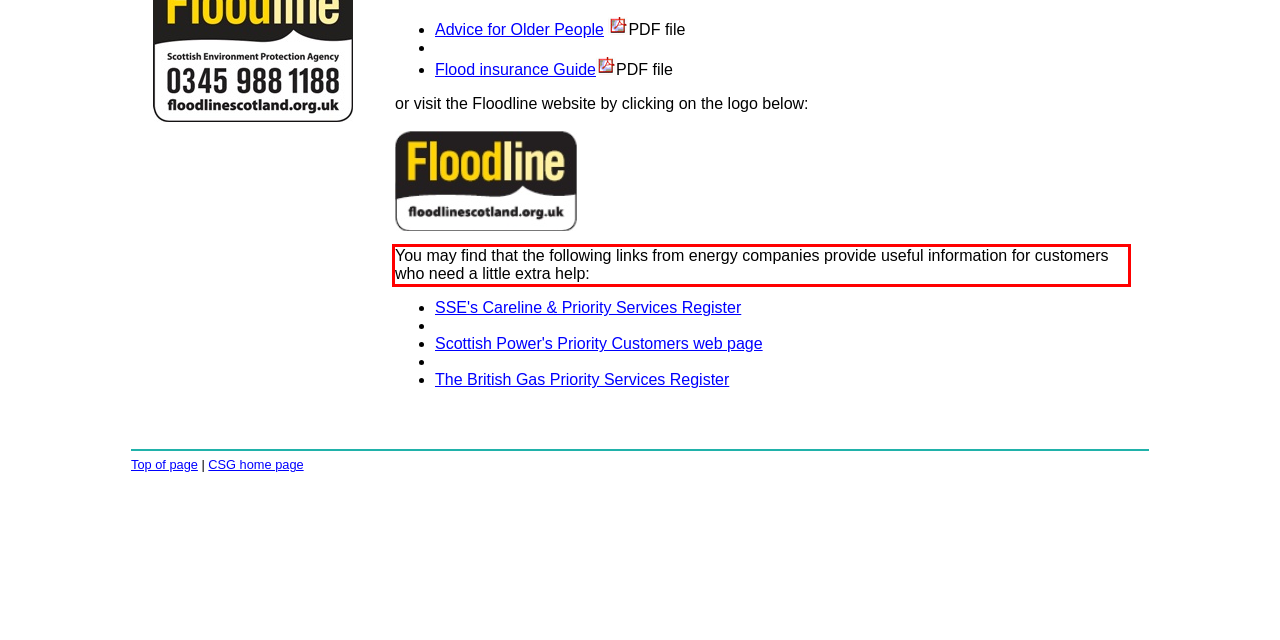Given a screenshot of a webpage with a red bounding box, please identify and retrieve the text inside the red rectangle.

You may find that the following links from energy companies provide useful information for customers who need a little extra help: